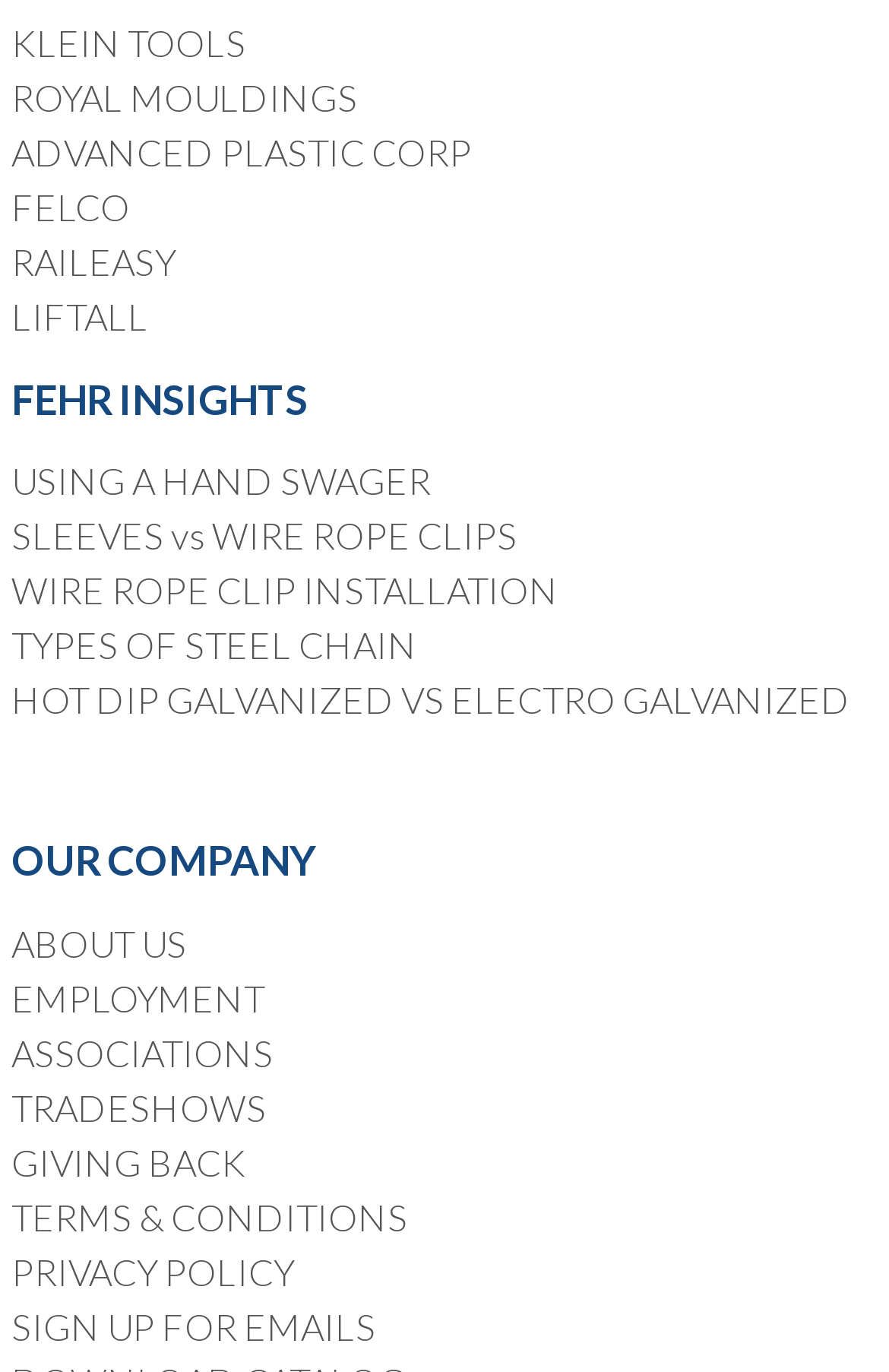Find the bounding box coordinates of the clickable region needed to perform the following instruction: "View ABOUT US page". The coordinates should be provided as four float numbers between 0 and 1, i.e., [left, top, right, bottom].

[0.013, 0.671, 0.21, 0.702]